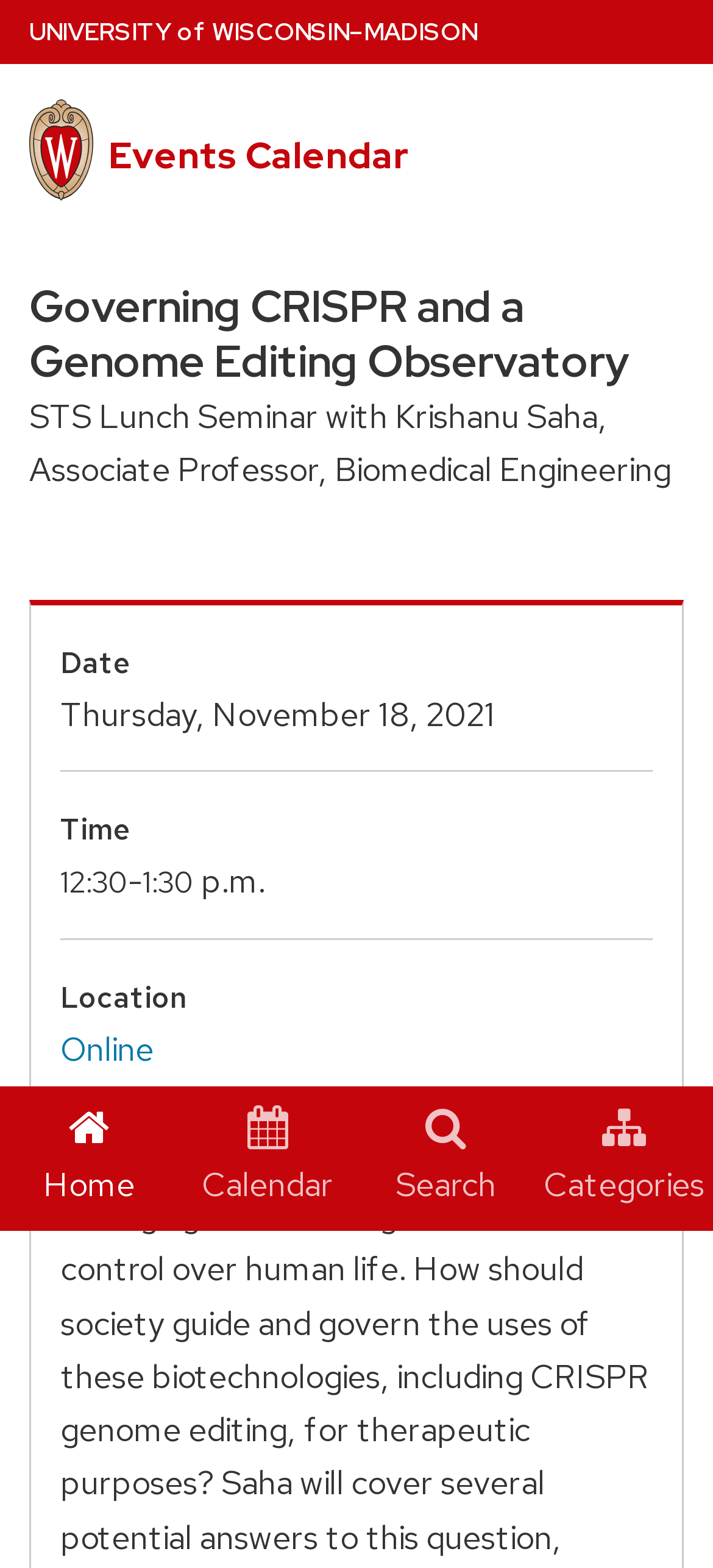Find the bounding box coordinates for the area that should be clicked to accomplish the instruction: "search".

[0.5, 0.693, 0.75, 0.784]